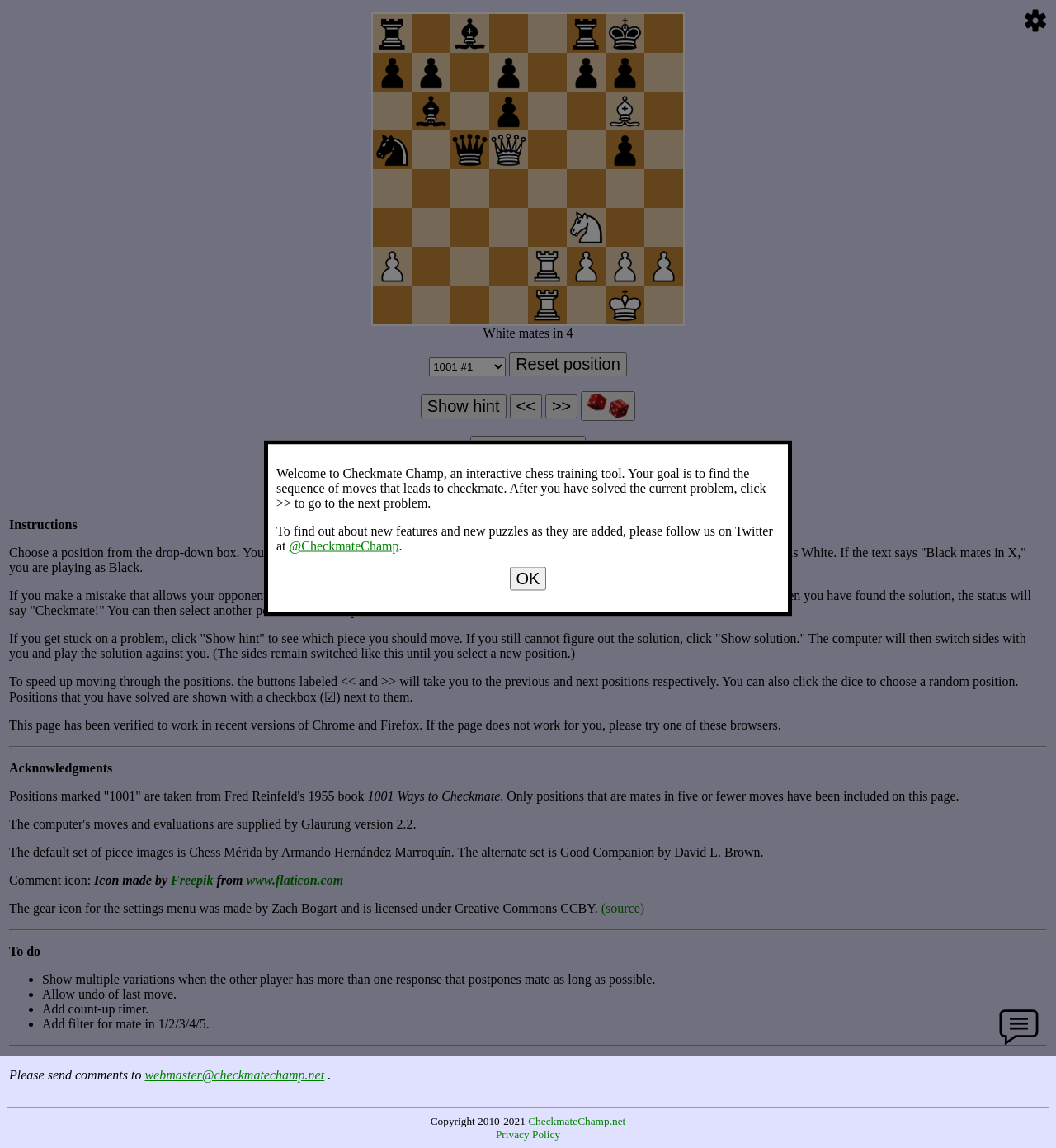Please find the bounding box coordinates of the section that needs to be clicked to achieve this instruction: "Open the settings".

[0.969, 0.007, 0.992, 0.029]